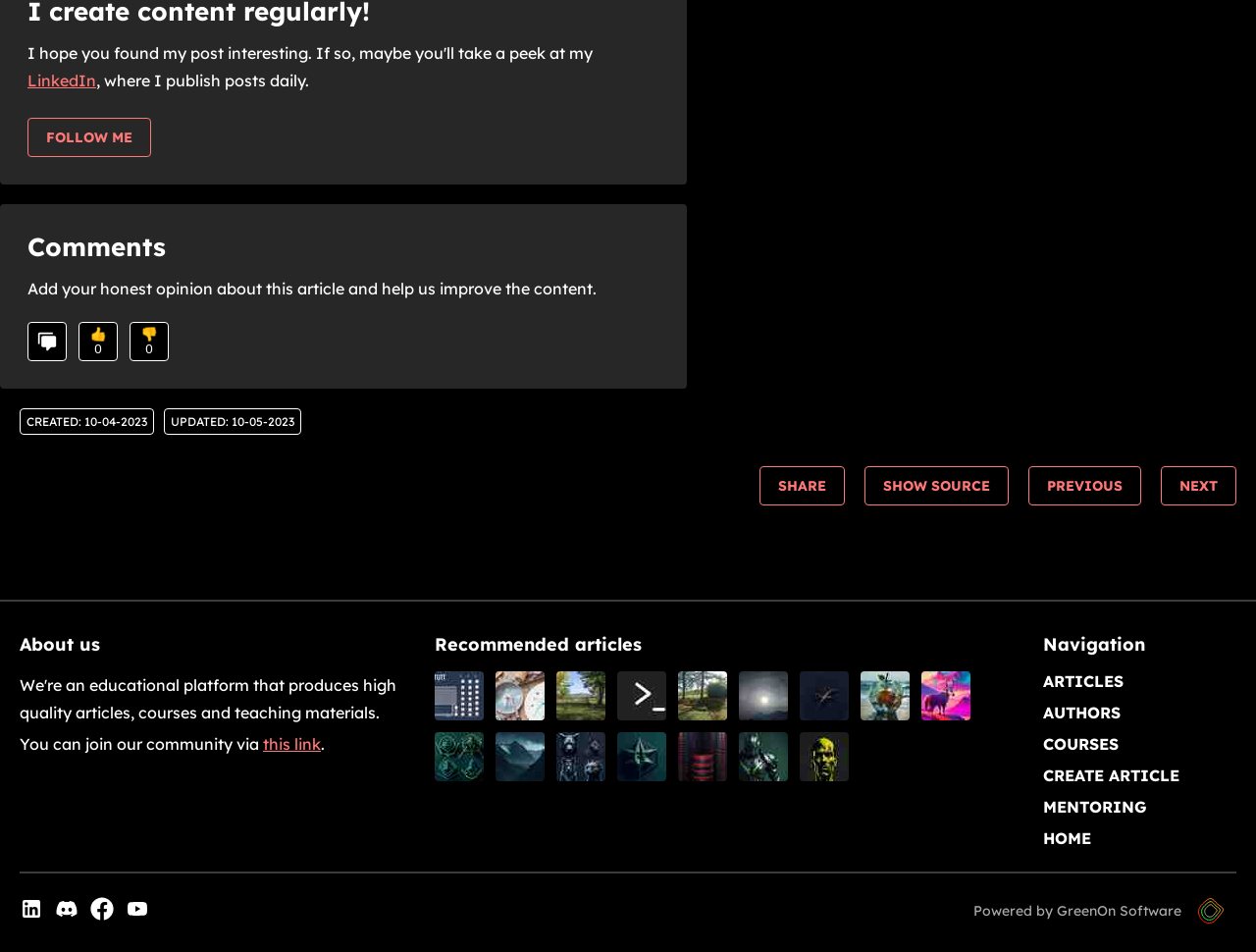Provide the bounding box coordinates of the UI element this sentence describes: "parent_node: 👍 0 title="Comments"".

[0.022, 0.338, 0.053, 0.379]